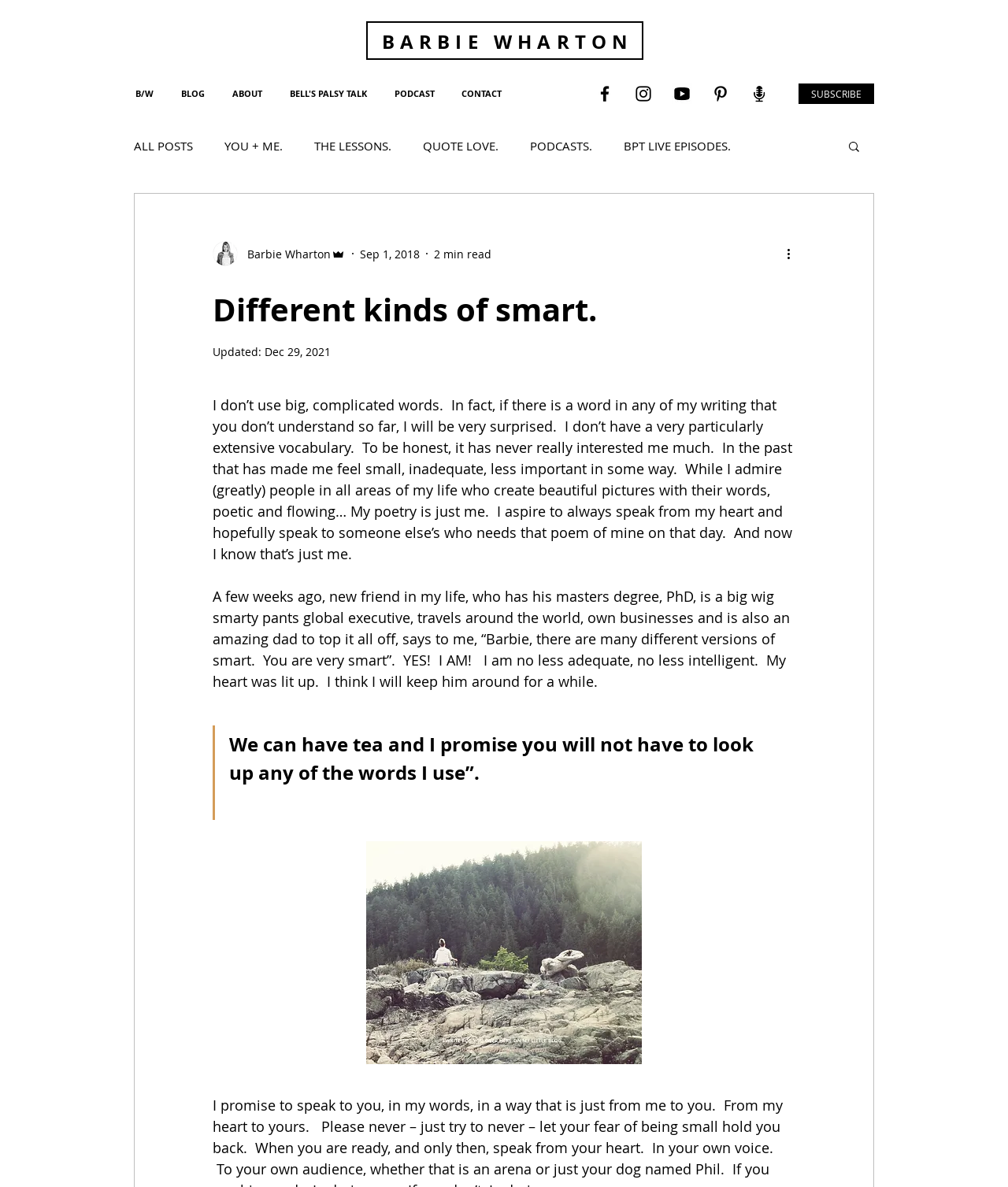Specify the bounding box coordinates of the area to click in order to follow the given instruction: "Search for a topic."

[0.84, 0.117, 0.855, 0.131]